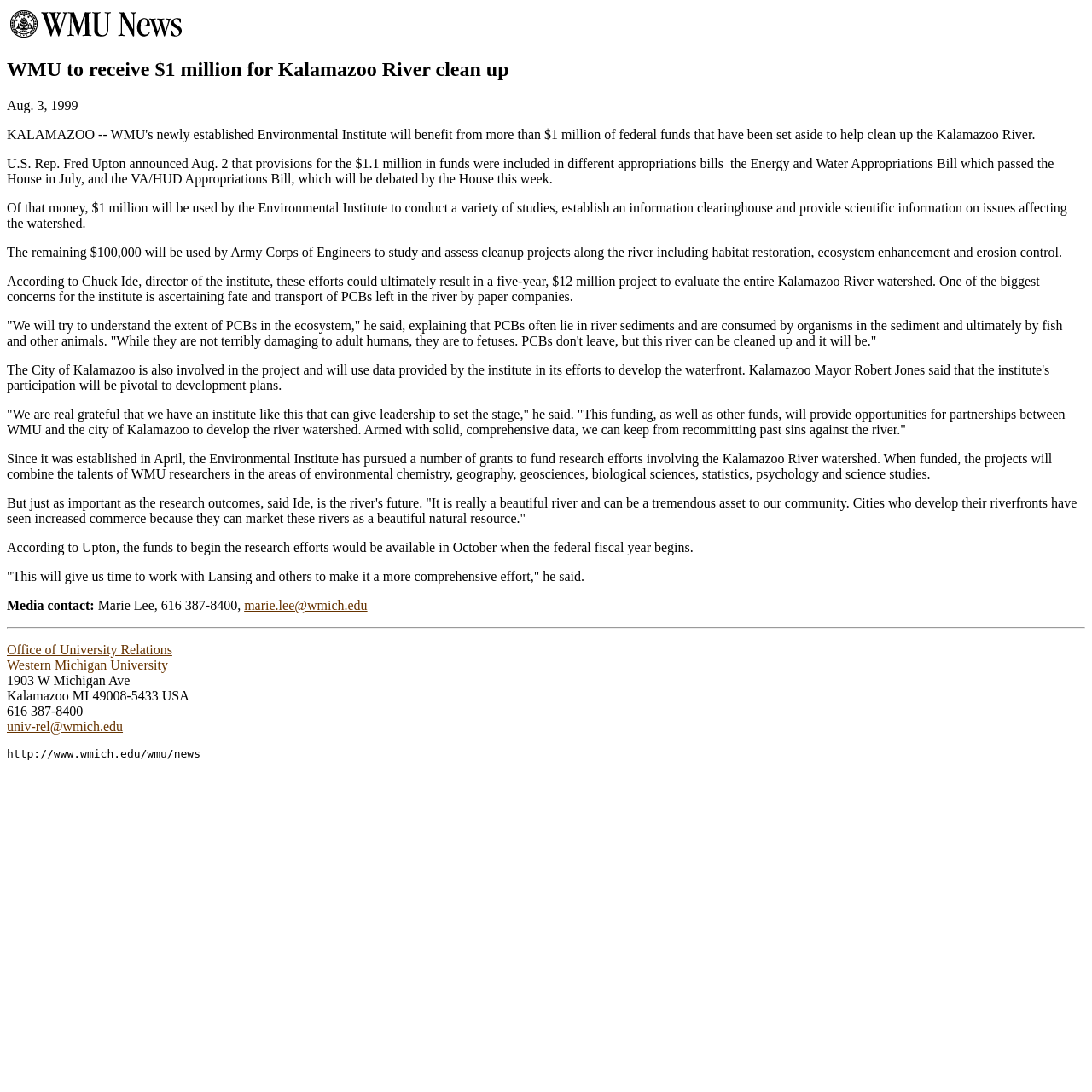Using the webpage screenshot and the element description Western Michigan University, determine the bounding box coordinates. Specify the coordinates in the format (top-left x, top-left y, bottom-right x, bottom-right y) with values ranging from 0 to 1.

[0.006, 0.602, 0.154, 0.615]